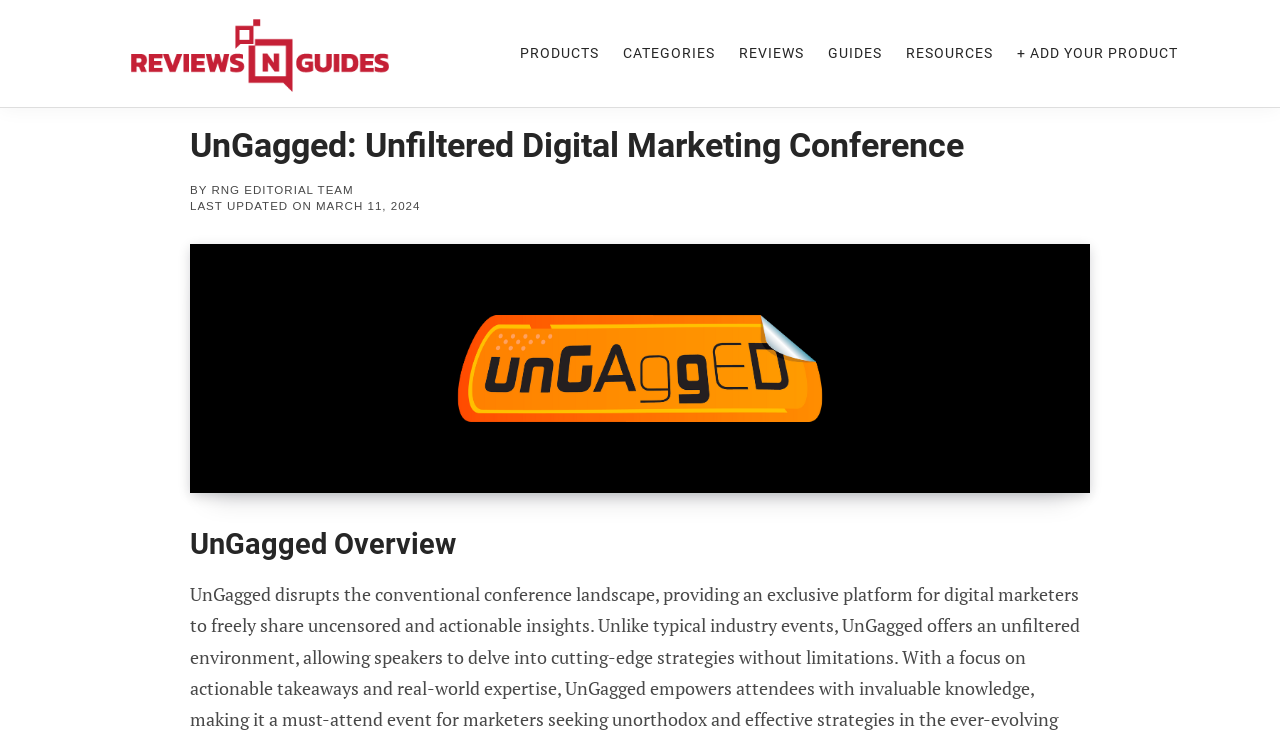How many main navigation links are there? Look at the image and give a one-word or short phrase answer.

5